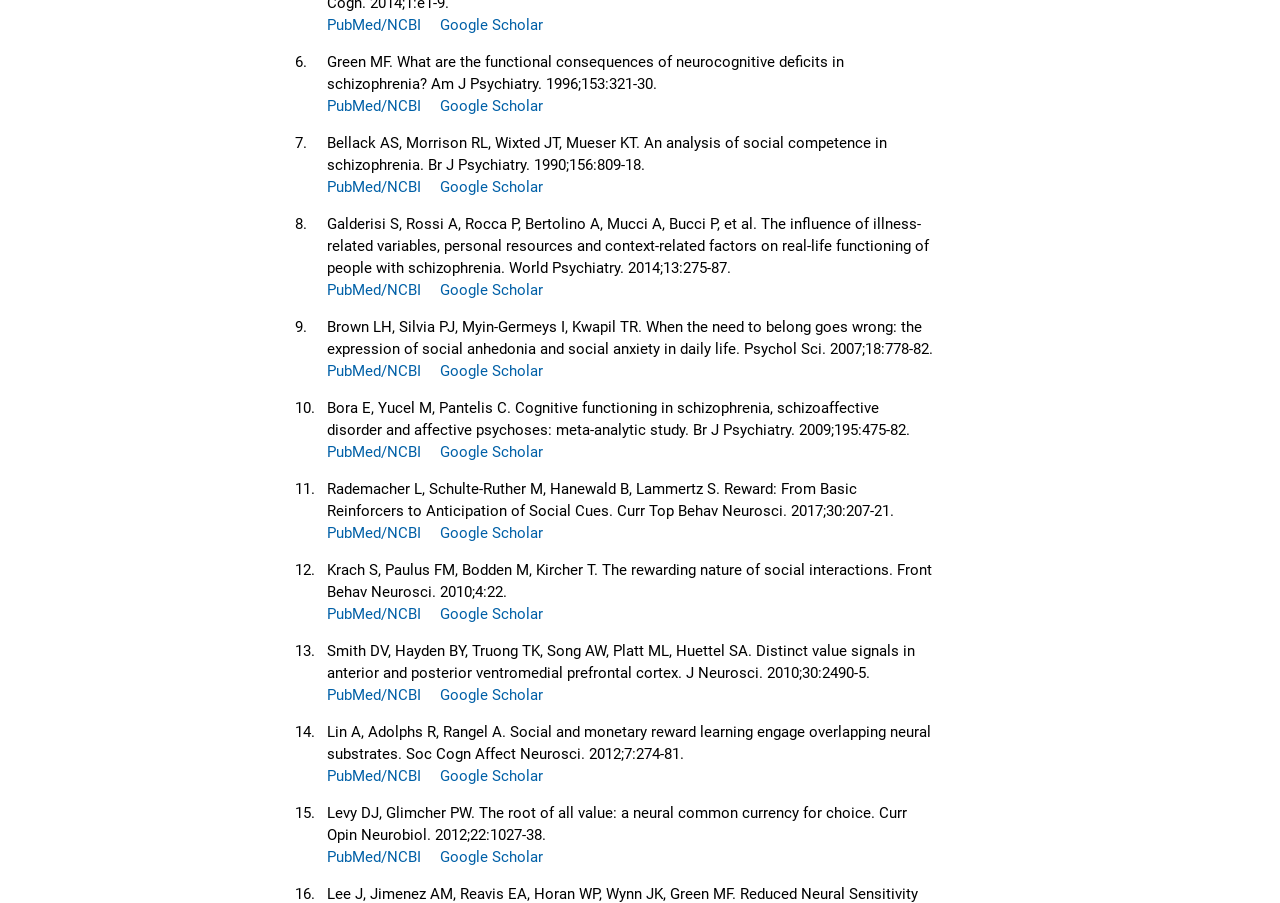Give a concise answer of one word or phrase to the question: 
What is the title of the 10th reference?

Cognitive functioning in schizophrenia